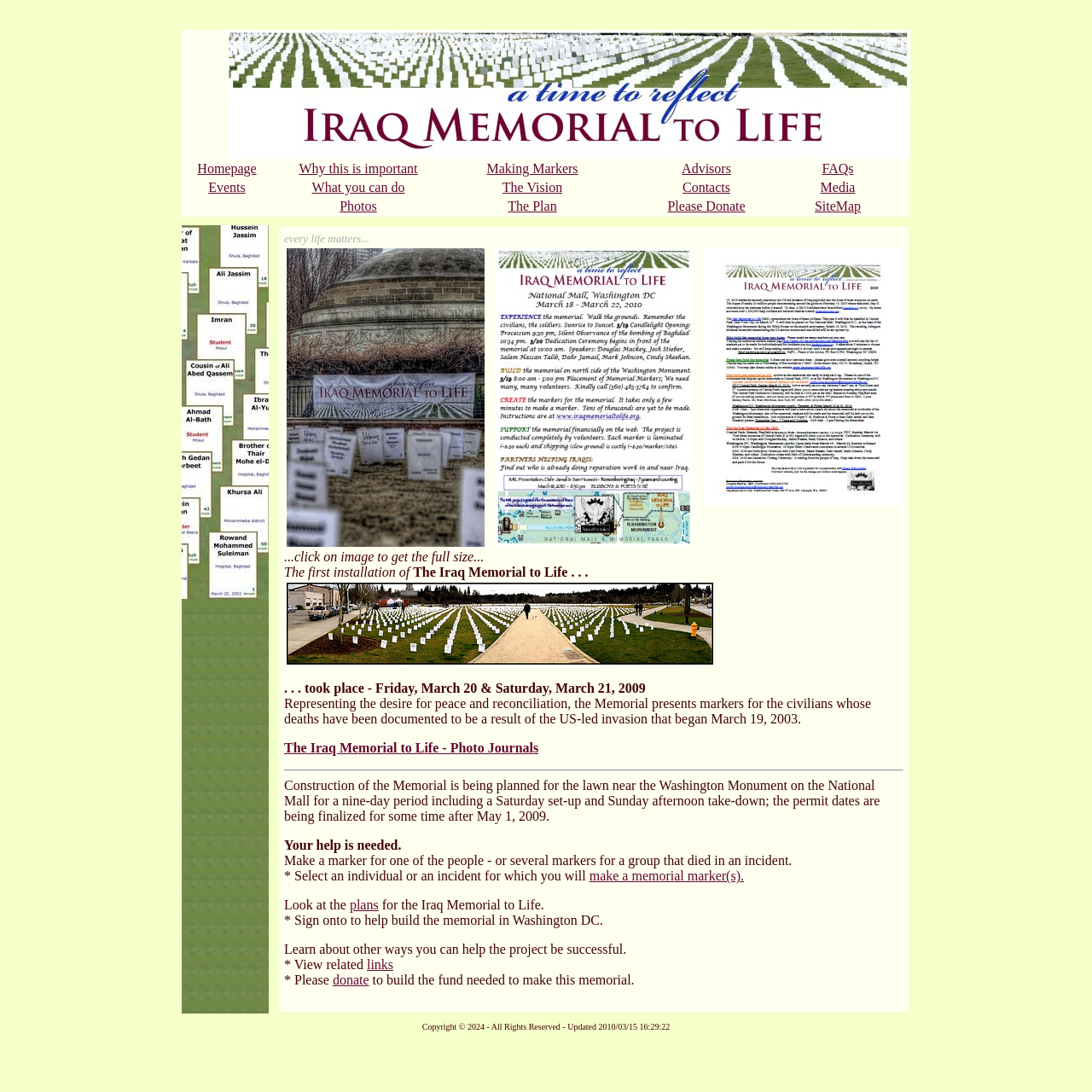Locate the UI element described by Troilokya in the provided webpage screenshot. Return the bounding box coordinates in the format (top-left x, top-left y, bottom-right x, bottom-right y), ensuring all values are between 0 and 1.

None